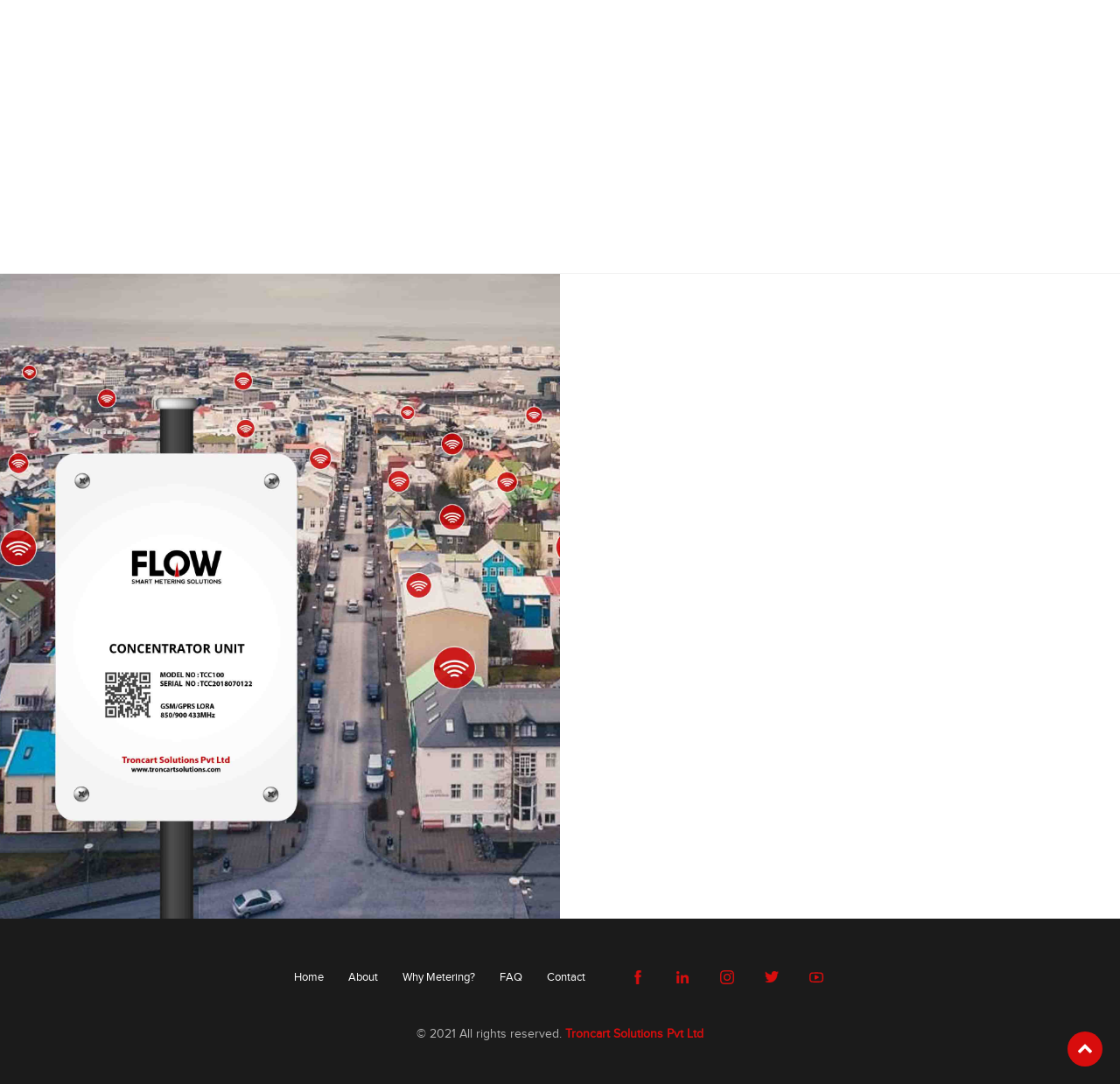Calculate the bounding box coordinates for the UI element based on the following description: "title="Facebook"". Ensure the coordinates are four float numbers between 0 and 1, i.e., [left, top, right, bottom].

[0.555, 0.888, 0.583, 0.916]